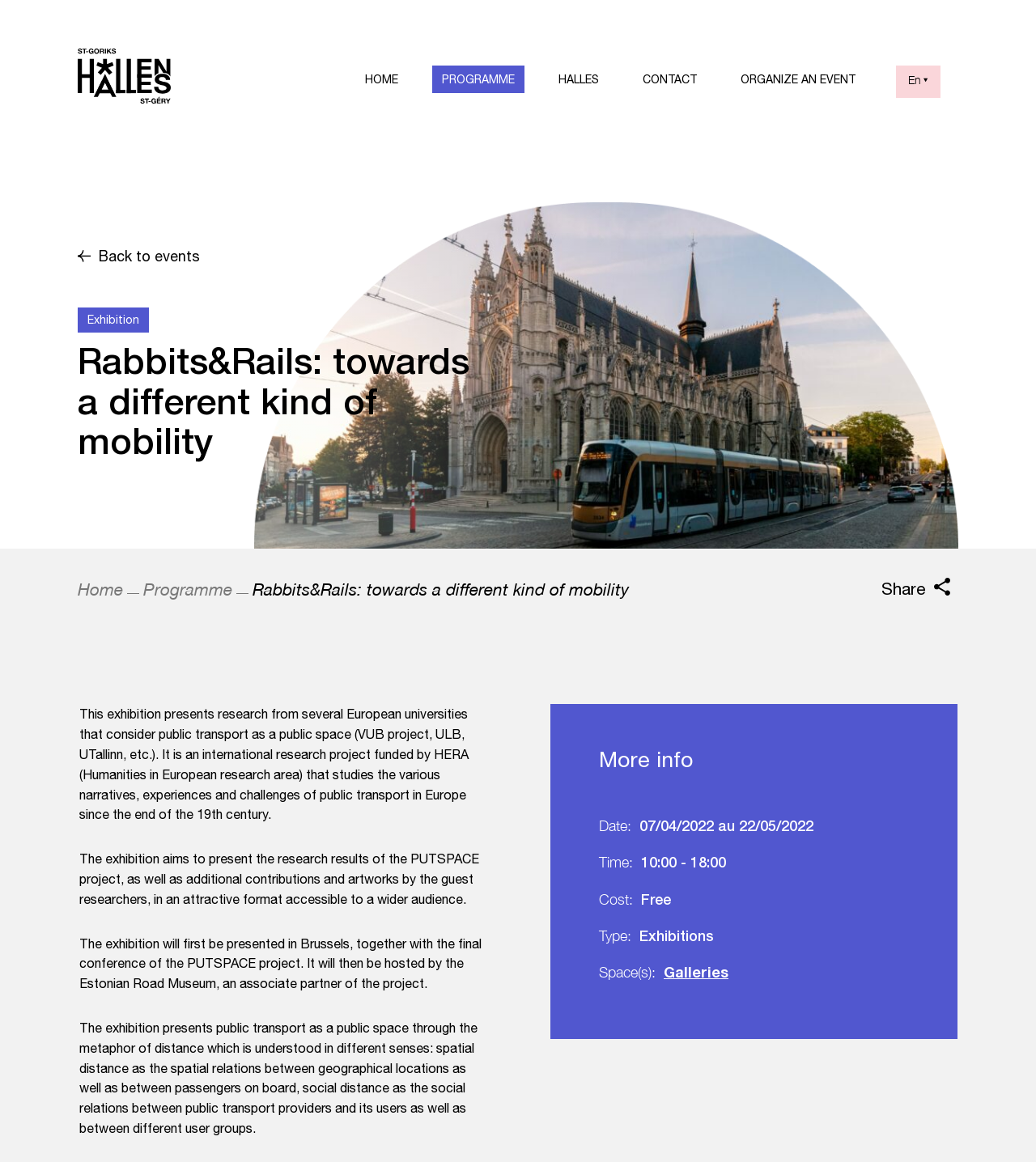Select the bounding box coordinates of the element I need to click to carry out the following instruction: "Learn more about the event".

[0.578, 0.641, 0.877, 0.667]